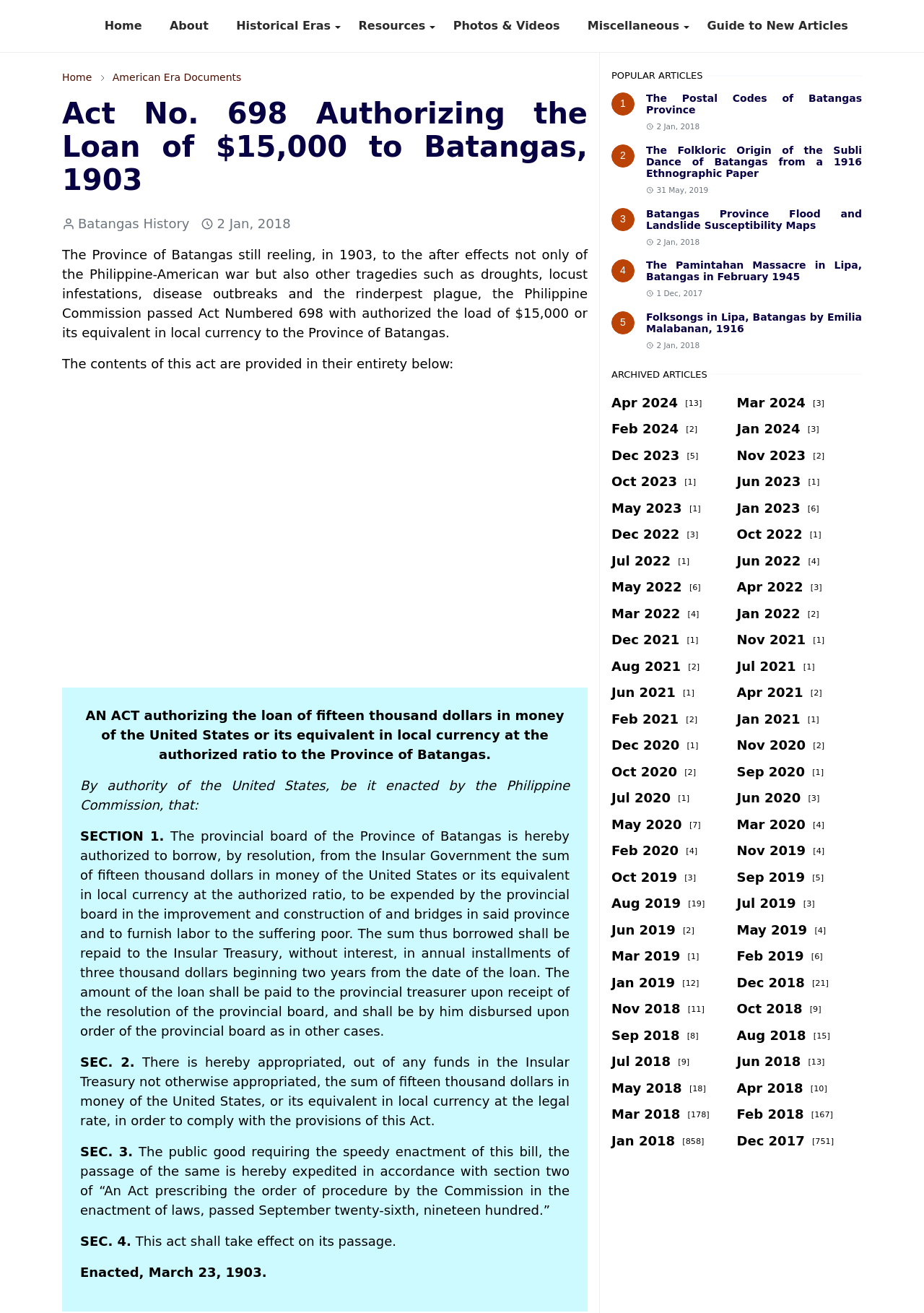Please give a short response to the question using one word or a phrase:
What is the category of the articles listed under 'ARCHIVED ARTICLES'?

Monthly archives